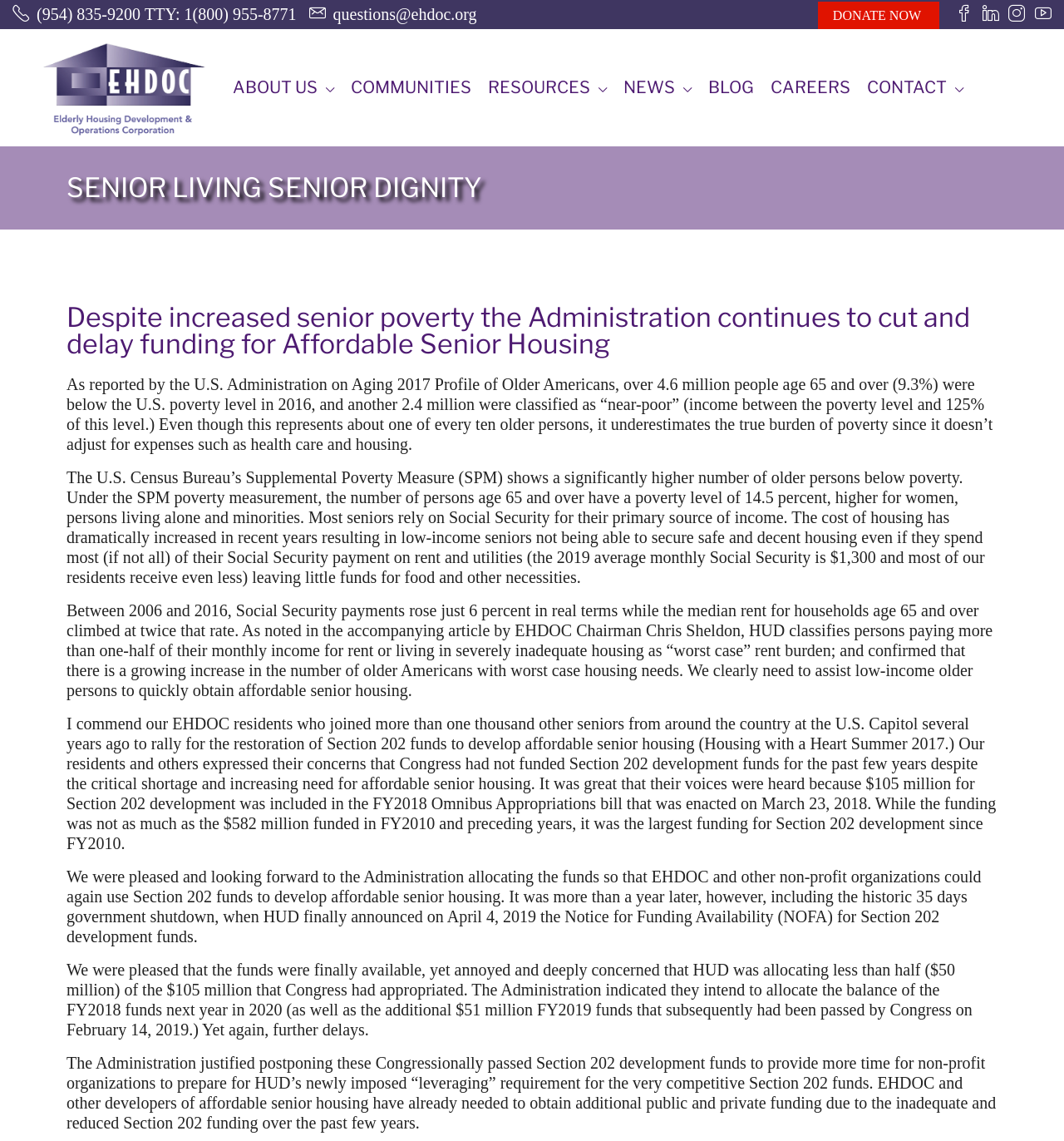Locate the bounding box coordinates of the element I should click to achieve the following instruction: "Contact EHDOC through email".

[0.29, 0.004, 0.448, 0.02]